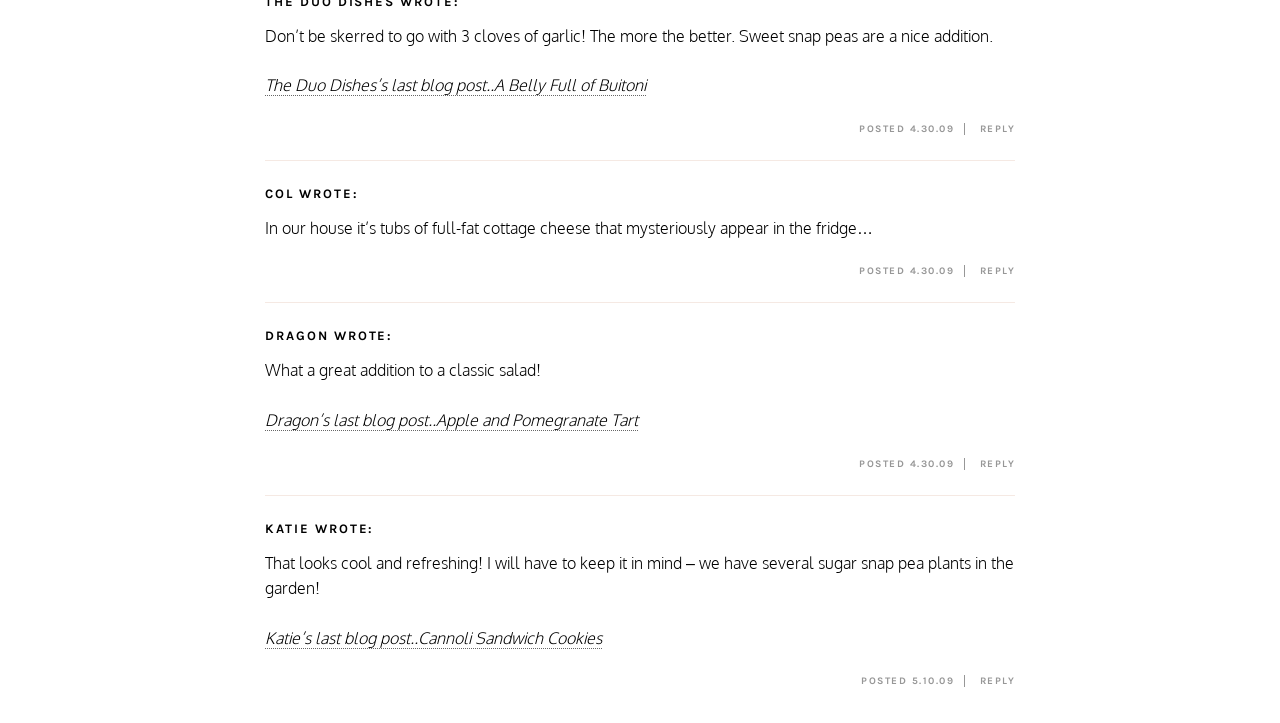What is the topic of the conversation?
Answer the question using a single word or phrase, according to the image.

Garlic and snap peas